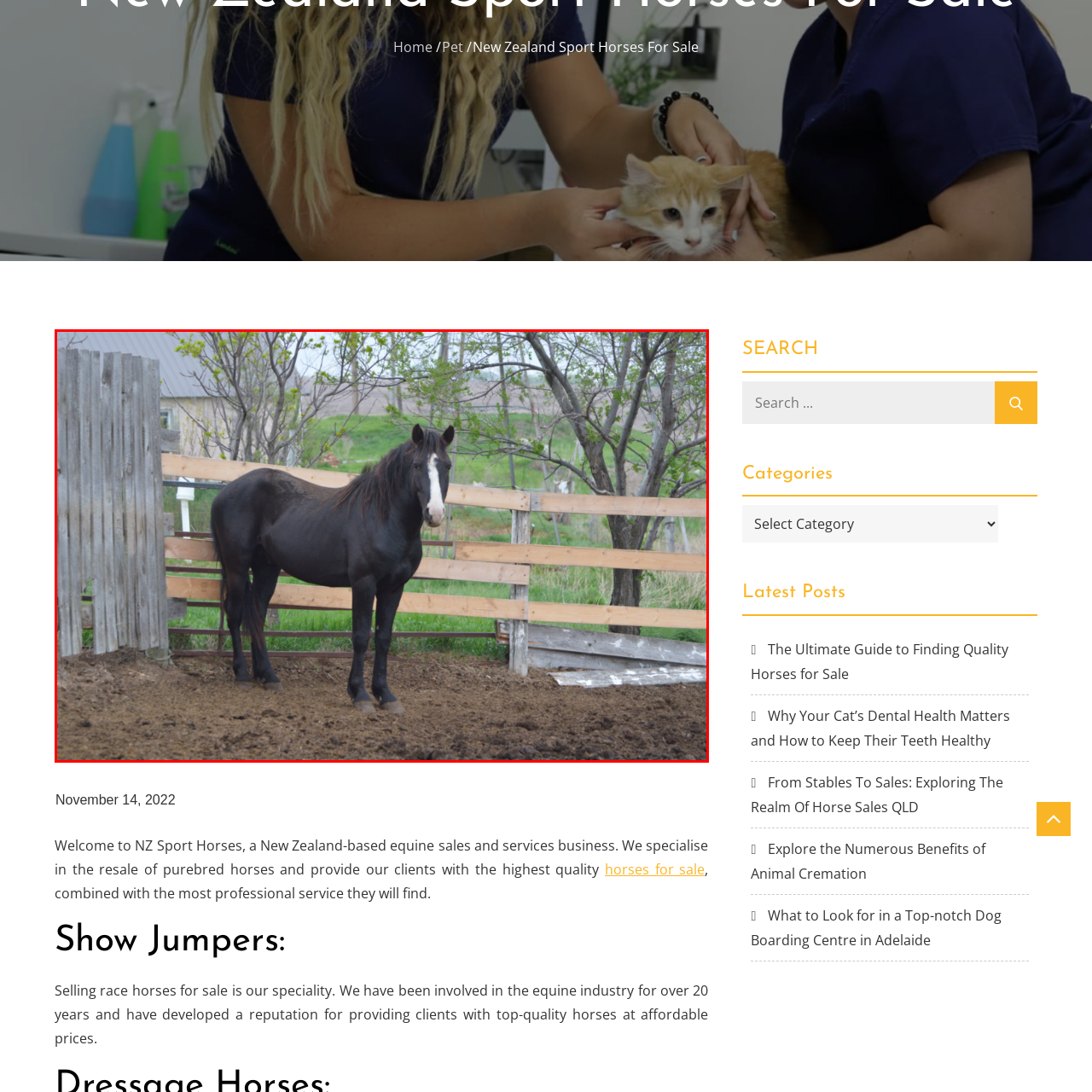Provide a comprehensive description of the image highlighted by the red bounding box.

The image features a striking black horse standing gracefully in a paddock. The horse is positioned near a rustic wooden fence, which complements the natural surroundings of the farm. In the background, soft green grass and budding trees hint at a serene rural atmosphere. The horse's coat shines in the light, and its distinctive white blaze down the face adds to its beauty and character. This scene captures the idyllic essence of equine life in New Zealand, where horses are often celebrated for their grace and athleticism. The environment suggests a space where horses are cared for and trained, ideal for both potential buyers and equine enthusiasts.